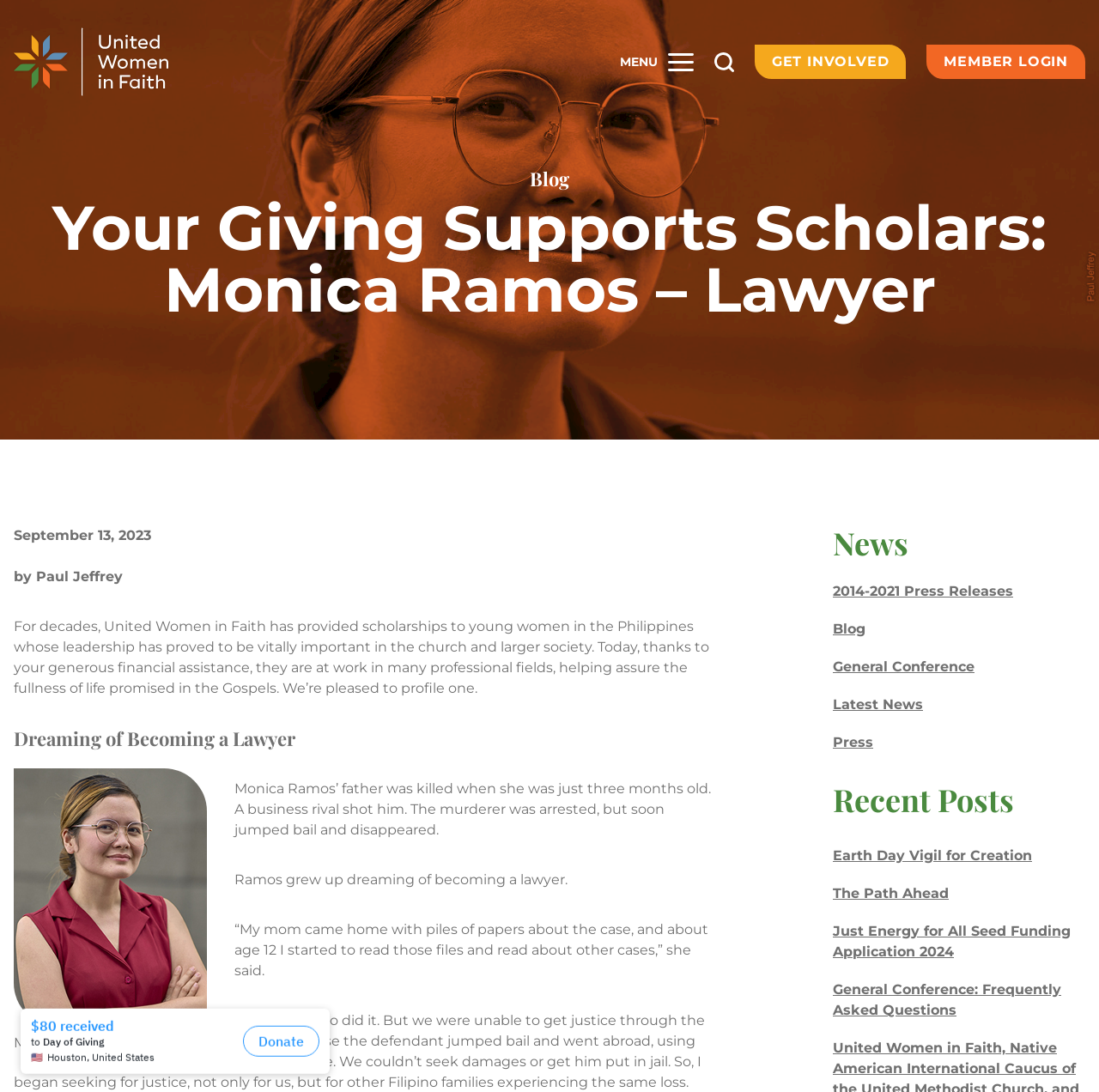Please identify the bounding box coordinates of the element's region that I should click in order to complete the following instruction: "Open the menu". The bounding box coordinates consist of four float numbers between 0 and 1, i.e., [left, top, right, bottom].

[0.564, 0.049, 0.631, 0.065]